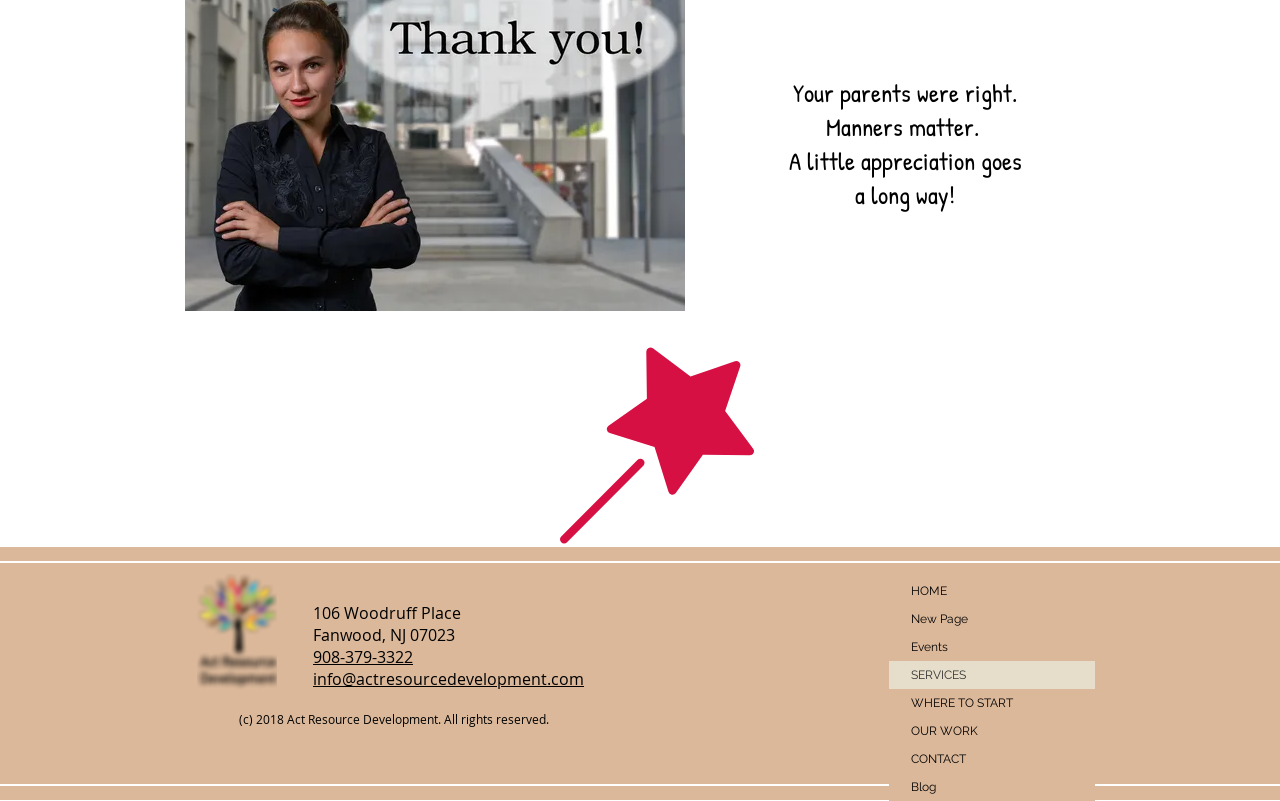What are the services provided by Act Resource Development?
Answer the question with a detailed and thorough explanation.

Although the webpage has a navigation menu with a 'SERVICES' link, it does not provide a direct list of services. The link may lead to a separate webpage with more information.